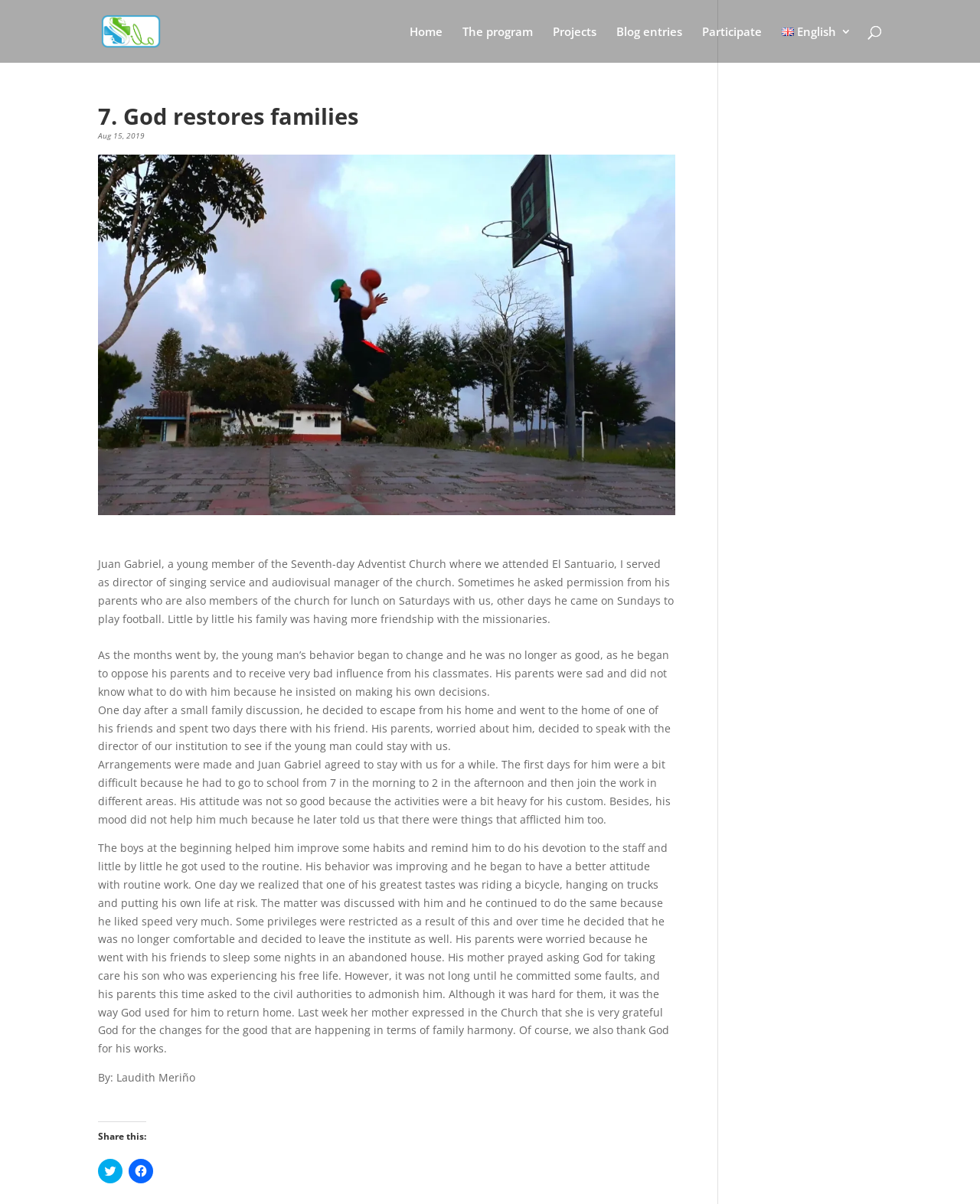Identify the bounding box coordinates for the element you need to click to achieve the following task: "Click on the 'Home' link". Provide the bounding box coordinates as four float numbers between 0 and 1, in the form [left, top, right, bottom].

[0.418, 0.022, 0.451, 0.052]